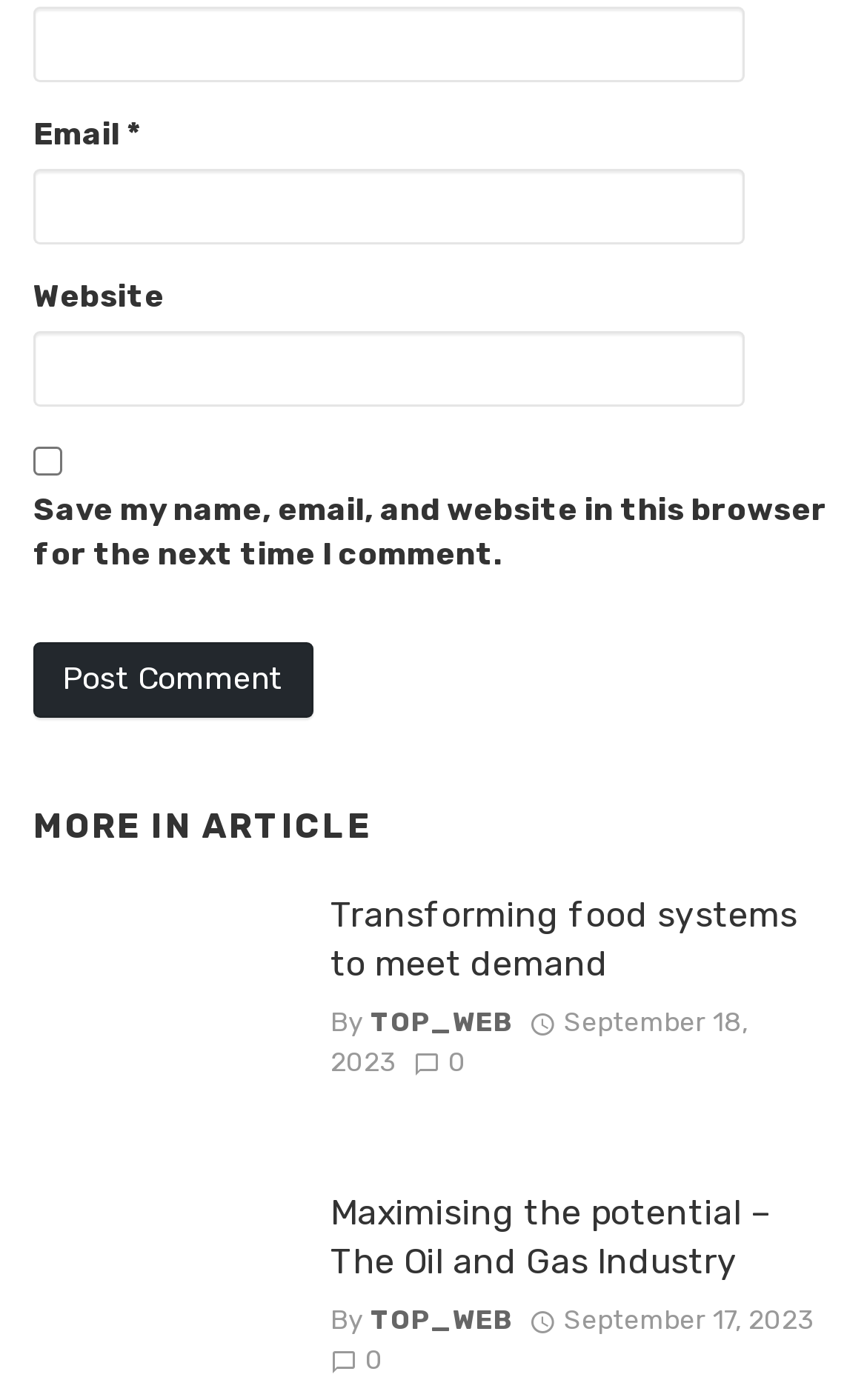What is the timestamp of the second article?
Please use the image to provide a one-word or short phrase answer.

September 17, 2023 at 7:02 pm